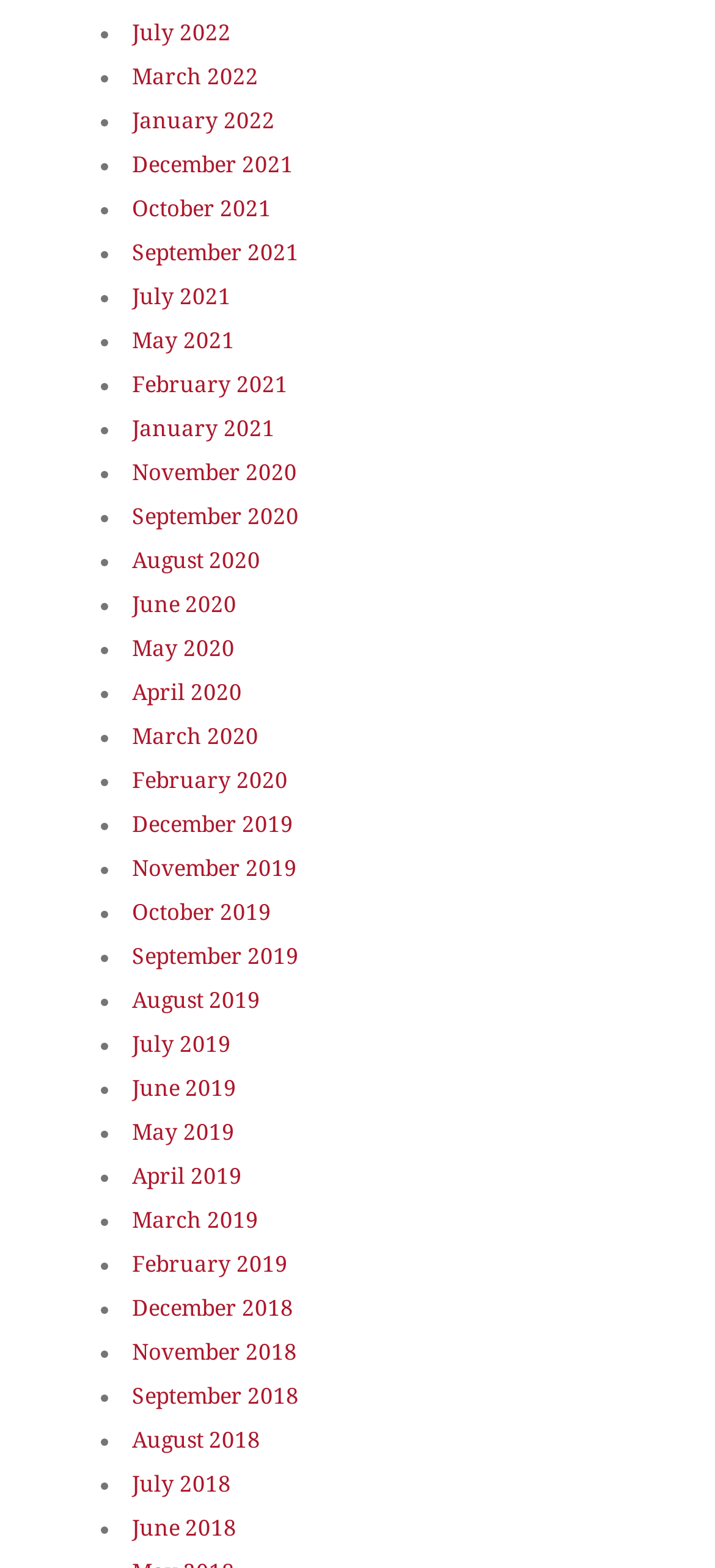How many months are represented on this webpage?
Please provide a comprehensive and detailed answer to the question.

I looked at the list of links with dates and counted the number of unique months represented, and there are 12 months: January, February, March, April, May, June, July, August, September, October, November, and December.